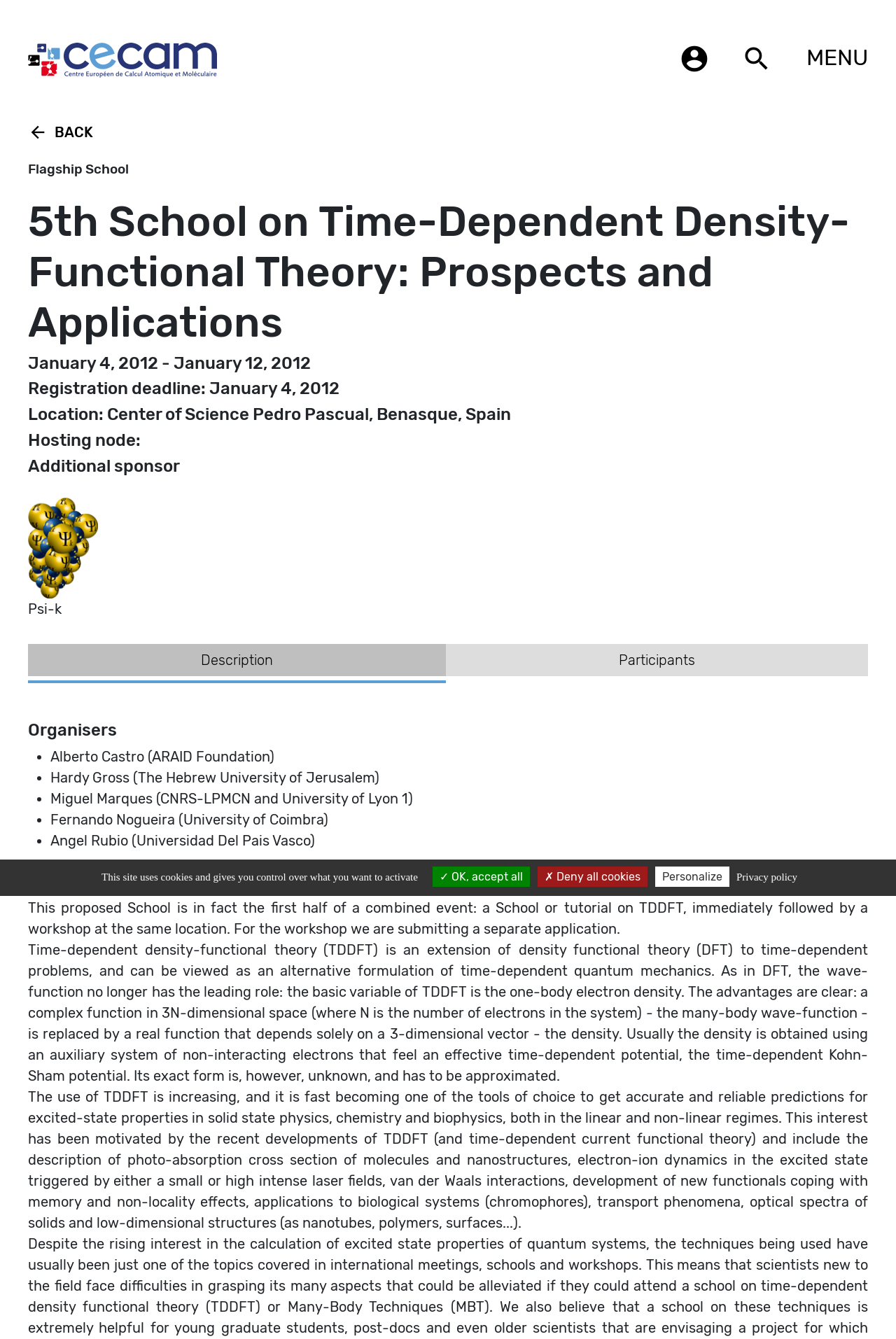What is the purpose of the school?
By examining the image, provide a one-word or phrase answer.

To learn about Time-Dependent Density-Functional Theory